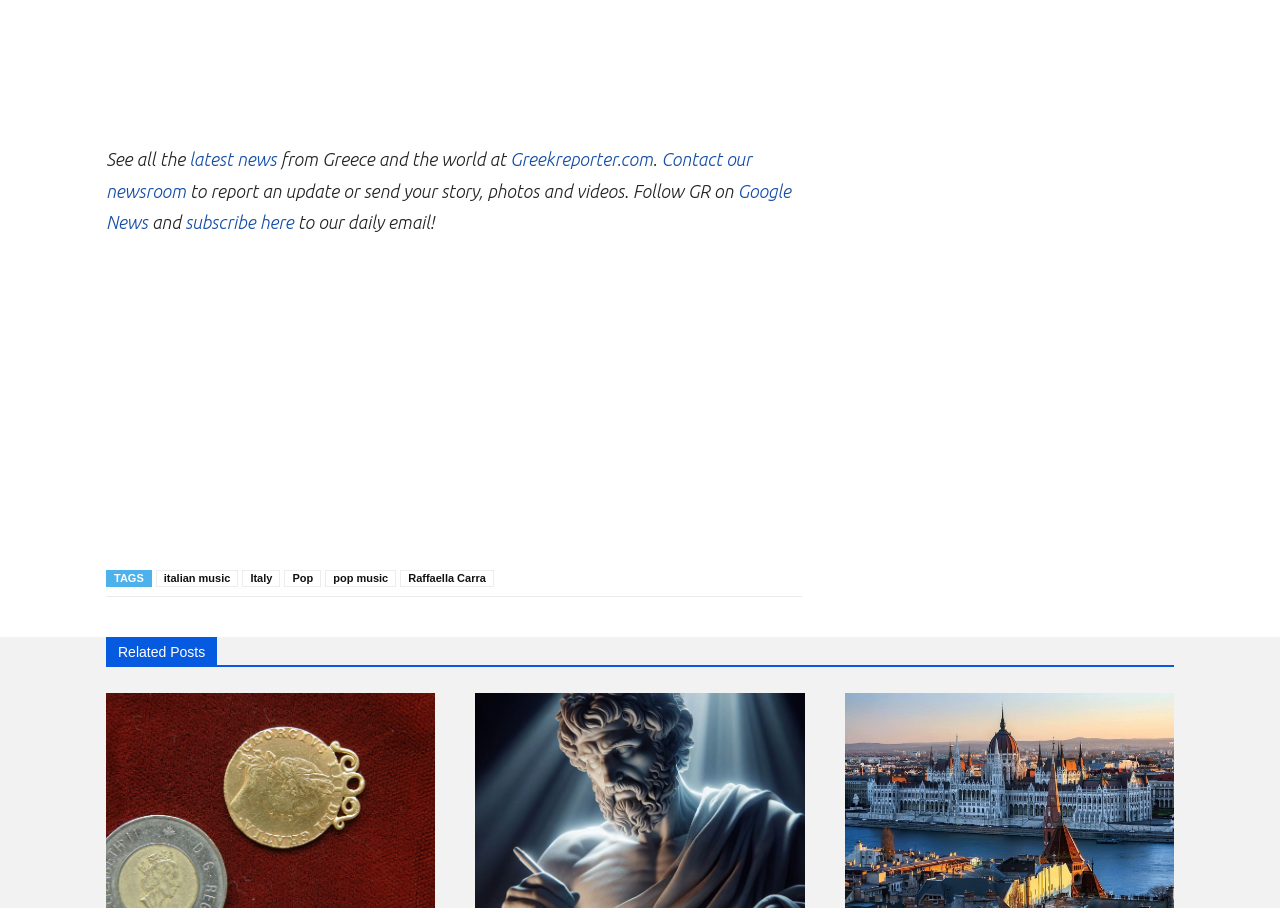Please specify the bounding box coordinates of the element that should be clicked to execute the given instruction: 'Visit Greekreporter.com'. Ensure the coordinates are four float numbers between 0 and 1, expressed as [left, top, right, bottom].

[0.398, 0.165, 0.51, 0.187]